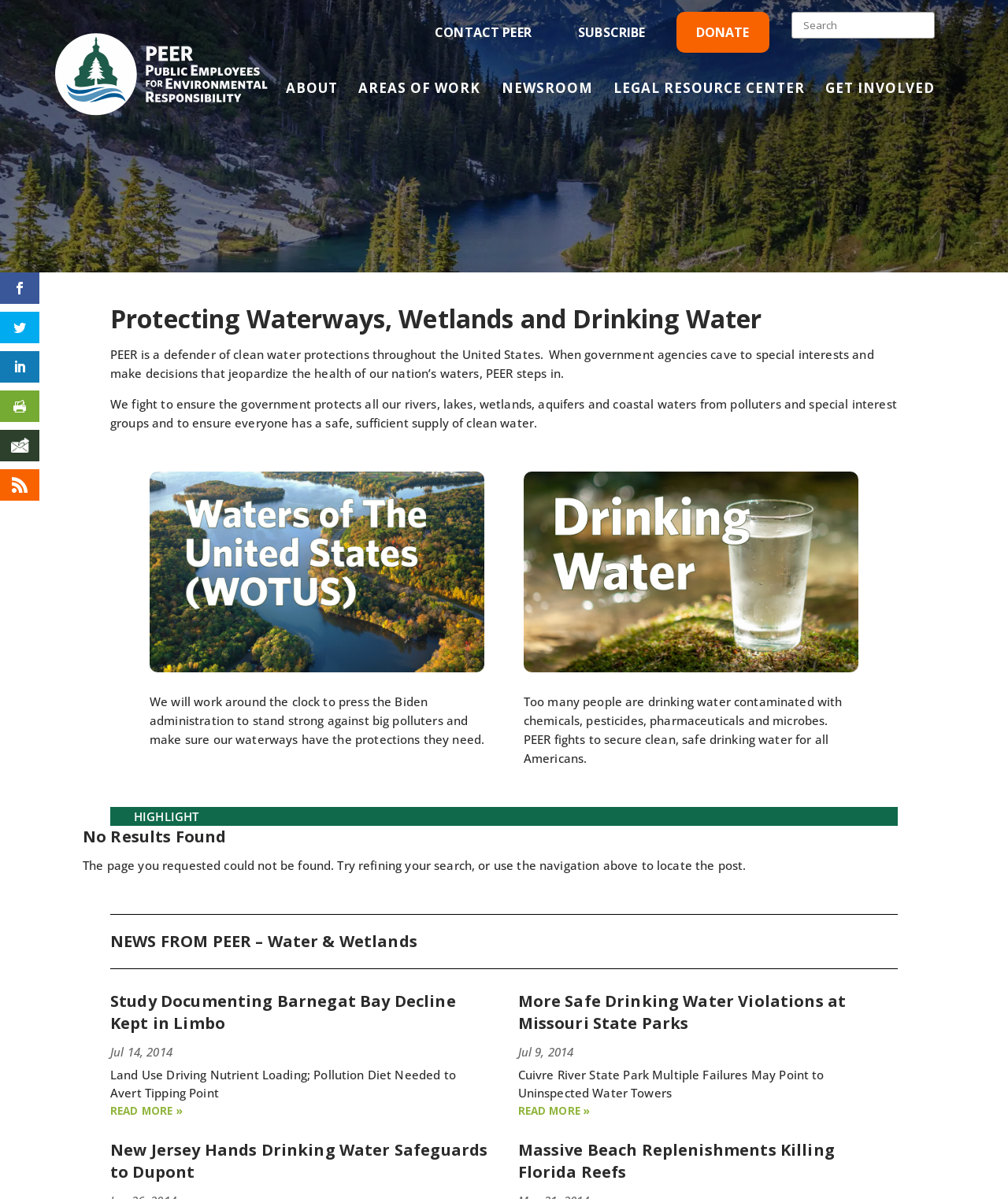Please determine the bounding box coordinates of the area that needs to be clicked to complete this task: 'Read more about Study Documenting Barnegat Bay Decline Kept in Limbo'. The coordinates must be four float numbers between 0 and 1, formatted as [left, top, right, bottom].

[0.109, 0.921, 0.181, 0.932]